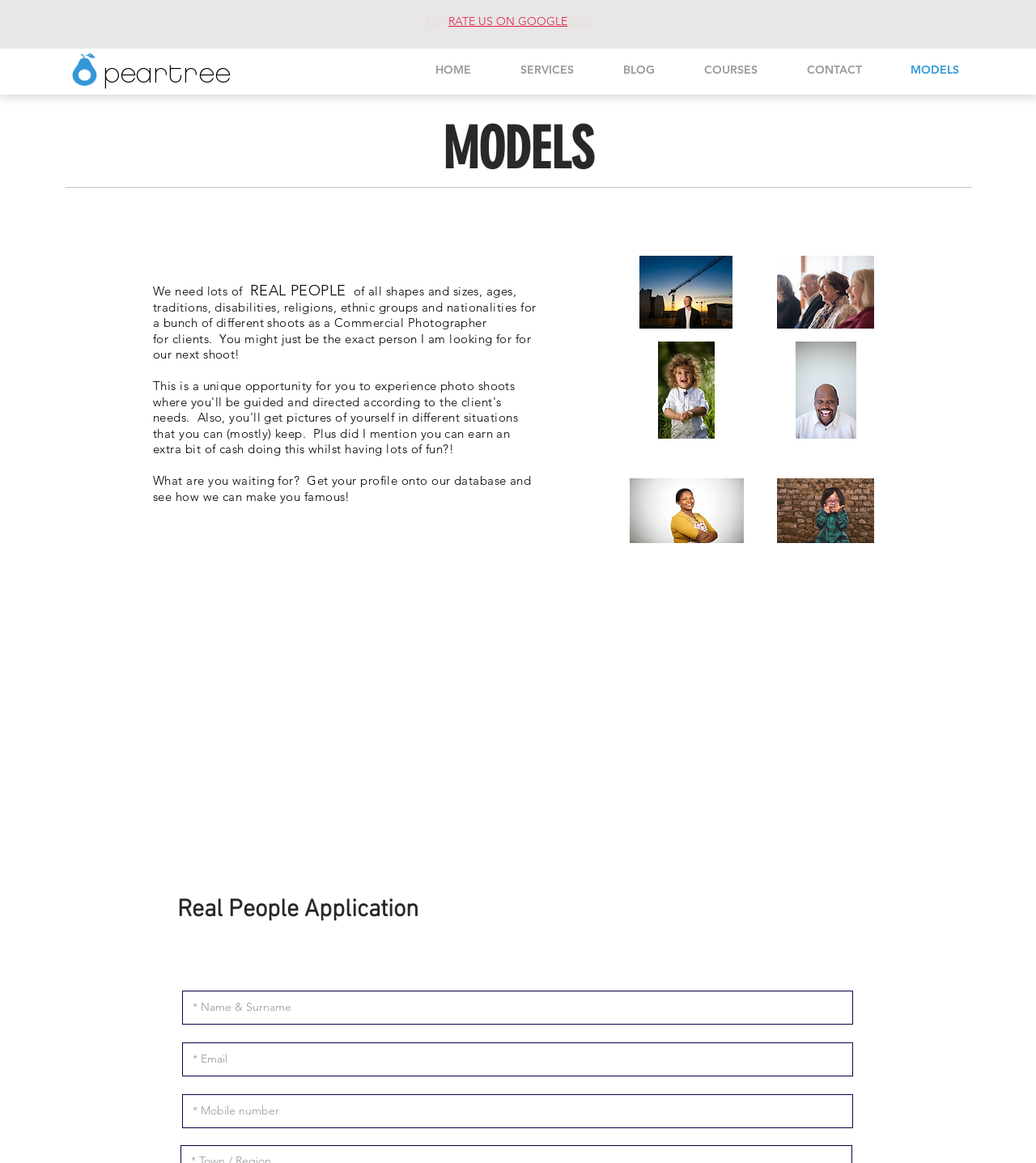What is the location of the photographer?
Look at the webpage screenshot and answer the question with a detailed explanation.

The location of the photographer can be inferred from the images and text on the webpage, which mention 'Stellenbosch', 'Cape Town', and 'South Africa'. This suggests that the photographer is based in Stellenbosch, South Africa.